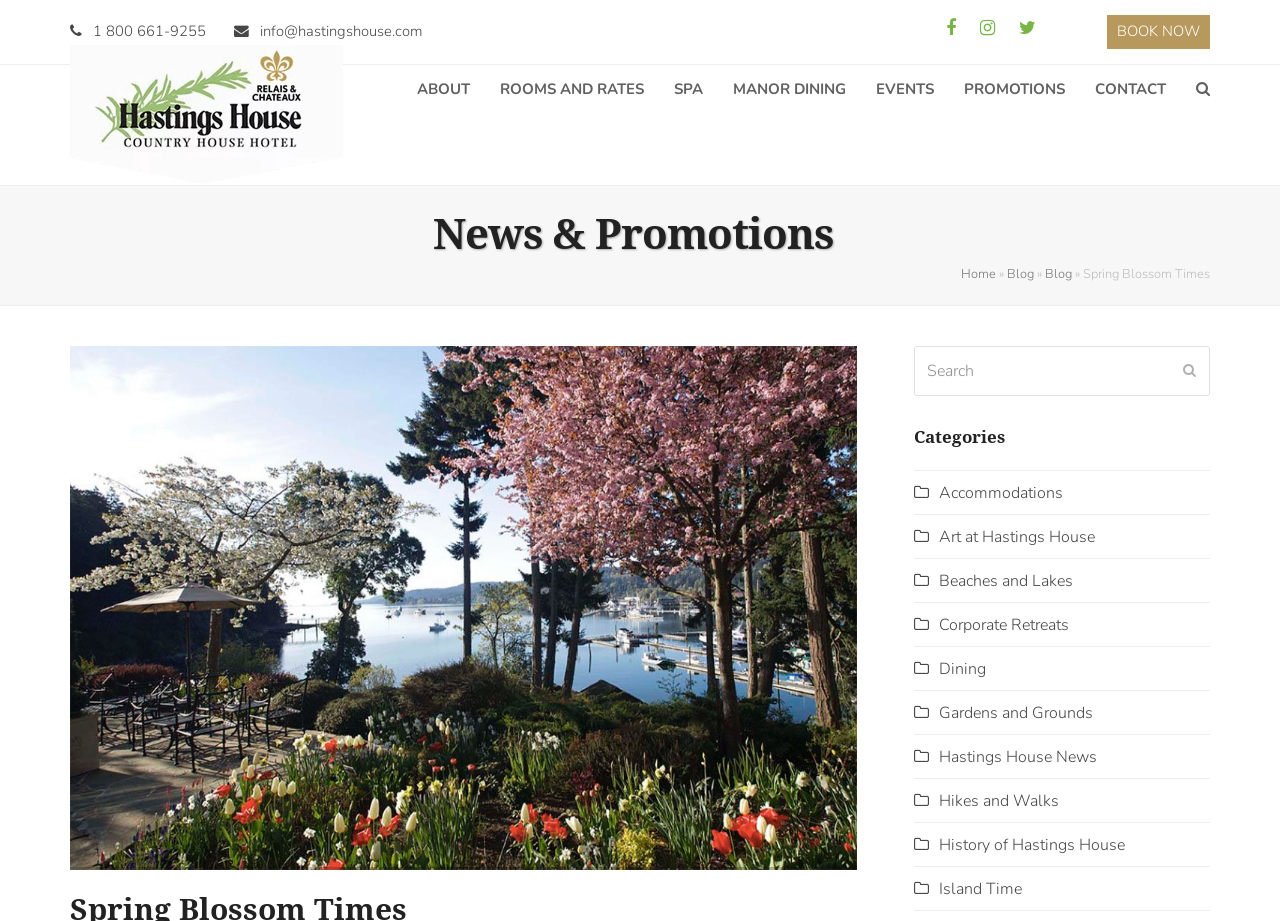What is the phone number to contact Hastings House?
Offer a detailed and exhaustive answer to the question.

I found the phone number by looking at the top section of the webpage, where the contact information is usually displayed. The phone number is written in a link format, indicating that it's clickable.